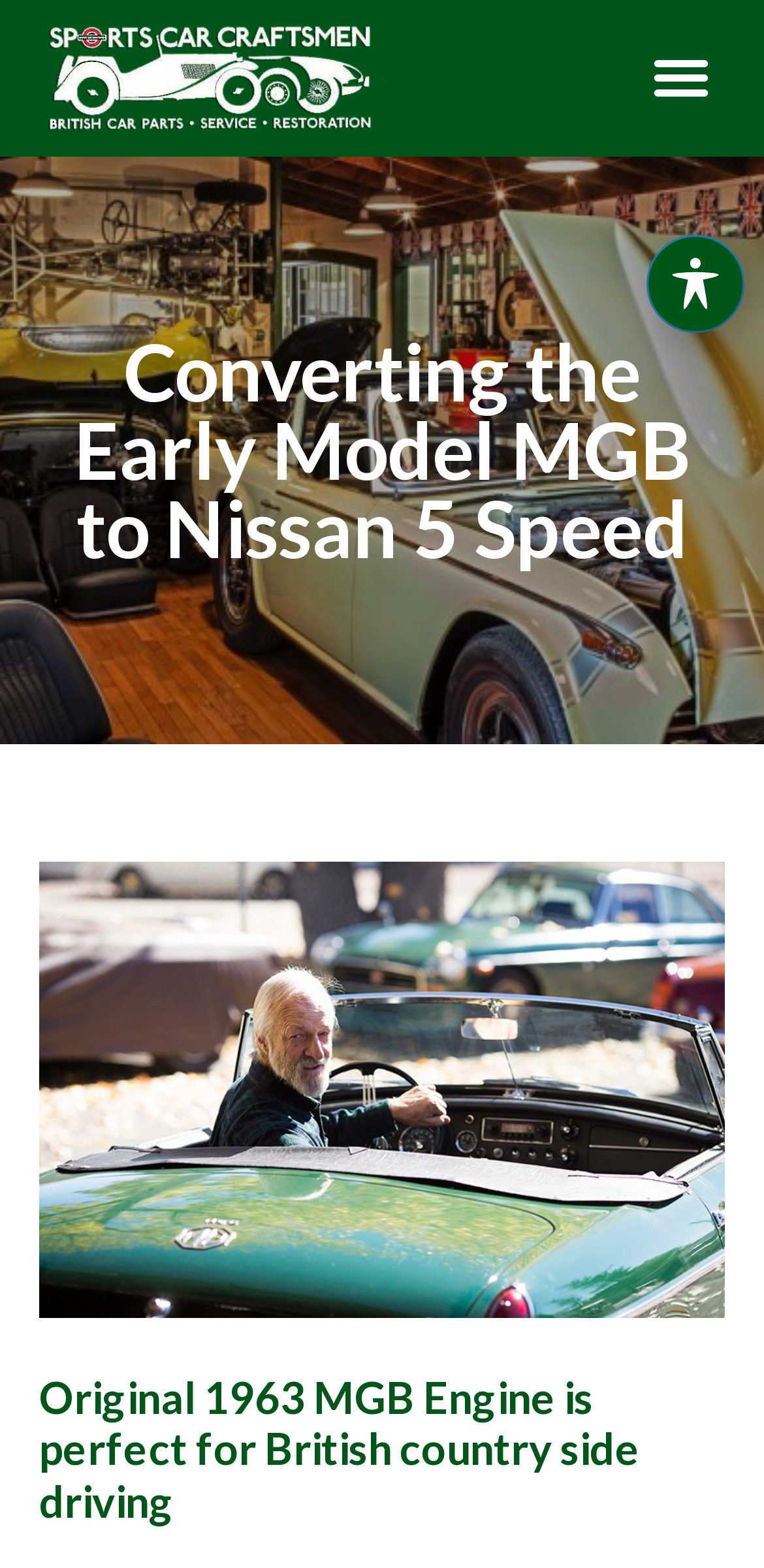What is the topic of the webpage?
Look at the image and provide a detailed response to the question.

Based on the webpage structure, I can see that the main heading is 'Converting the Early Model MGB to Nissan 5 Speed' and there are images related to MGB engines, so the topic of the webpage is about converting MGB to Nissan 5 Speed.